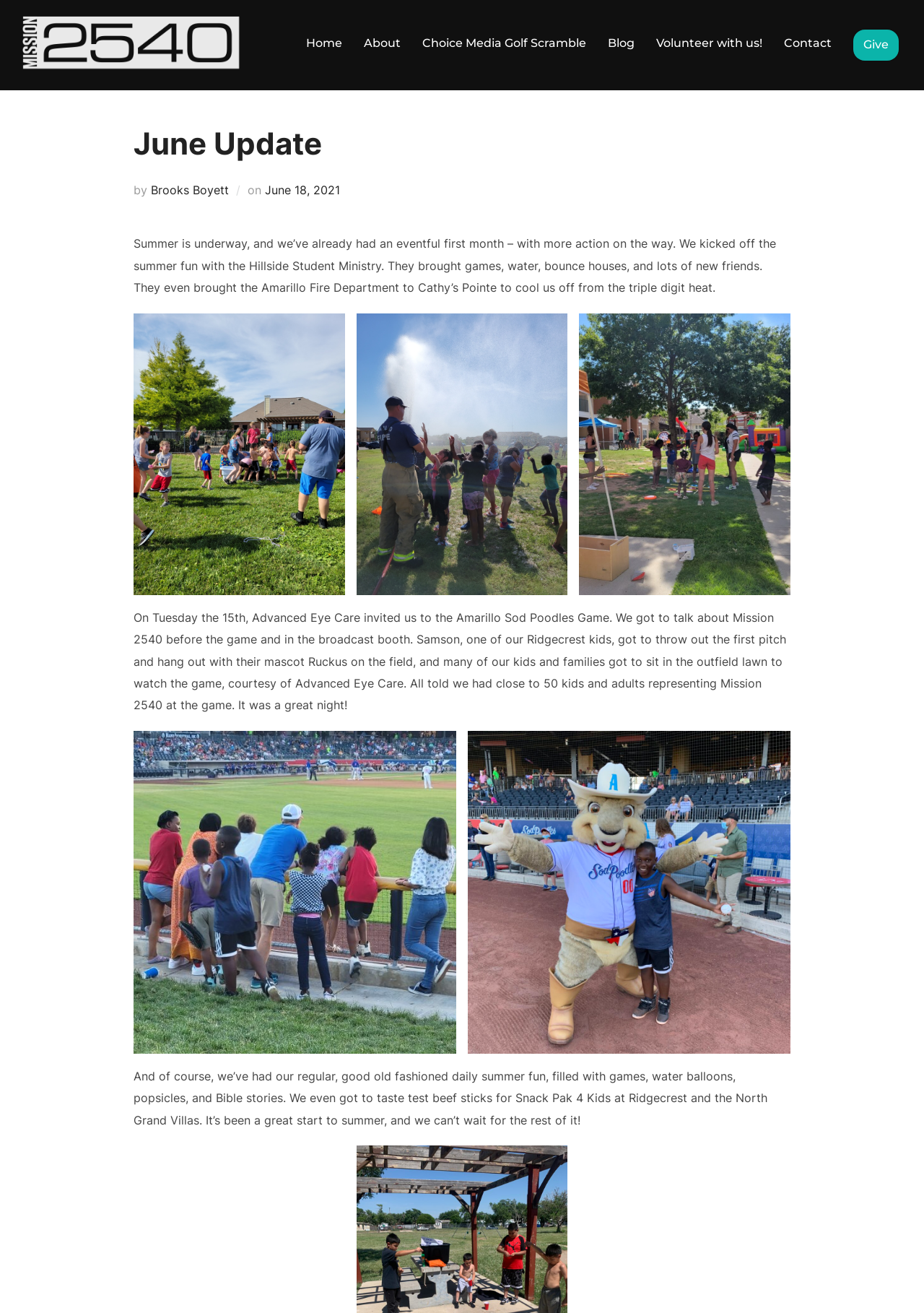Bounding box coordinates should be in the format (top-left x, top-left y, bottom-right x, bottom-right y) and all values should be floating point numbers between 0 and 1. Determine the bounding box coordinate for the UI element described as: Volunteer with us!

[0.71, 0.022, 0.825, 0.043]